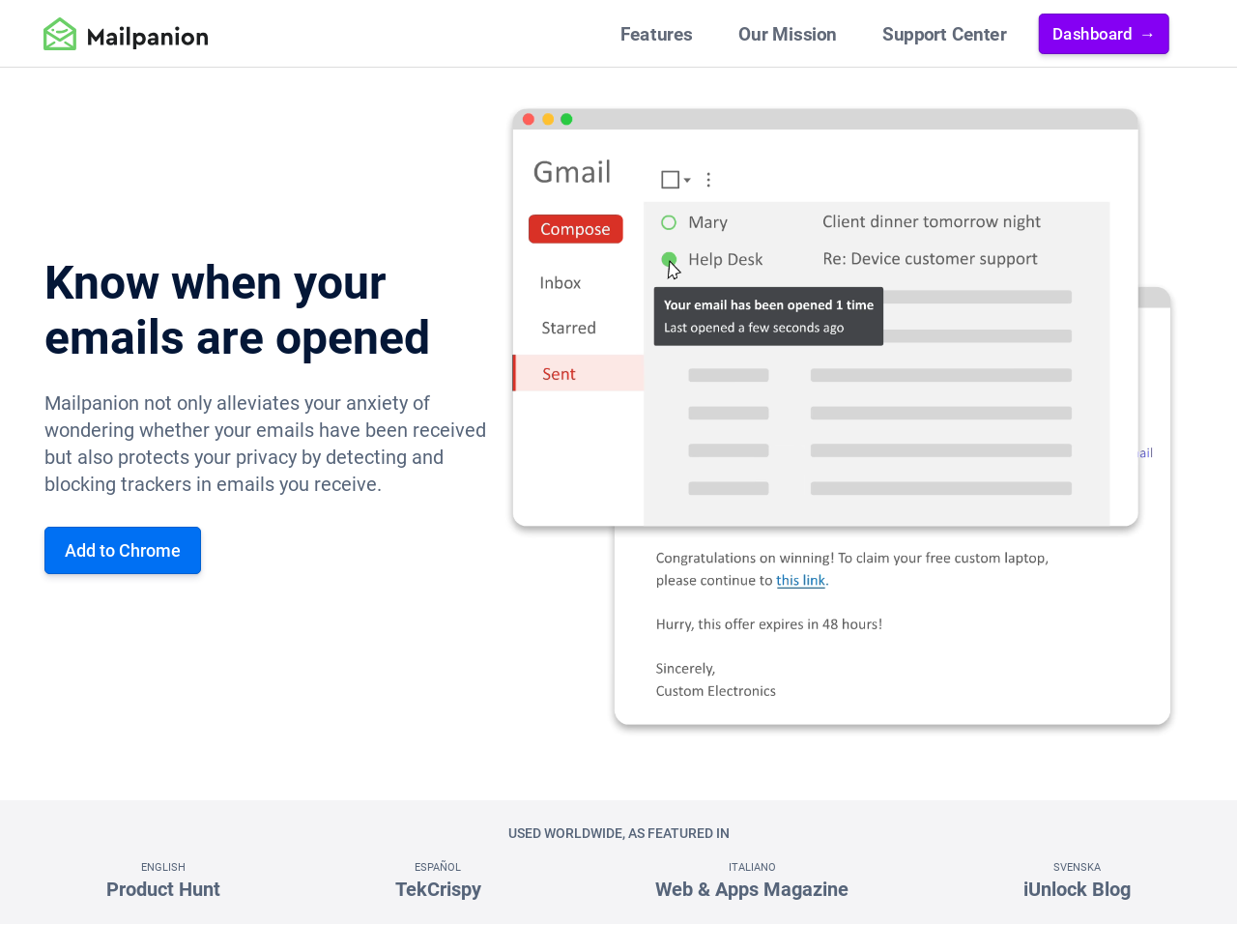What is the position of the 'Features' link?
Provide a detailed and extensive answer to the question.

By analyzing the bounding box coordinates, I found that the 'Features' link has a y1 value of 0.013, which indicates it is located near the top of the webpage. Its x1 value is 0.49, which suggests it is positioned in the middle left area of the webpage.